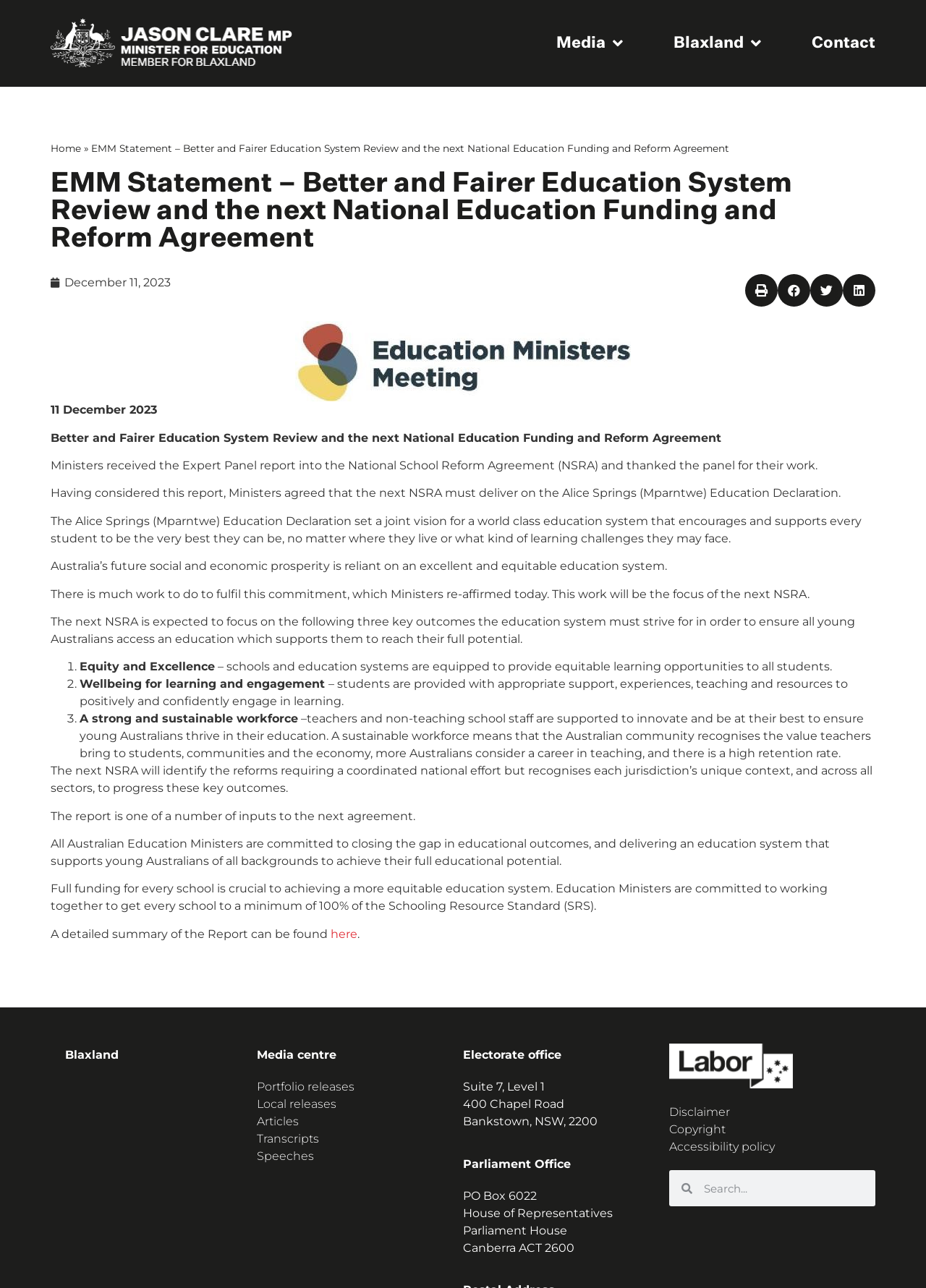Please provide the bounding box coordinates in the format (top-left x, top-left y, bottom-right x, bottom-right y). Remember, all values are floating point numbers between 0 and 1. What is the bounding box coordinate of the region described as: aria-label="Share on facebook"

[0.84, 0.367, 0.875, 0.392]